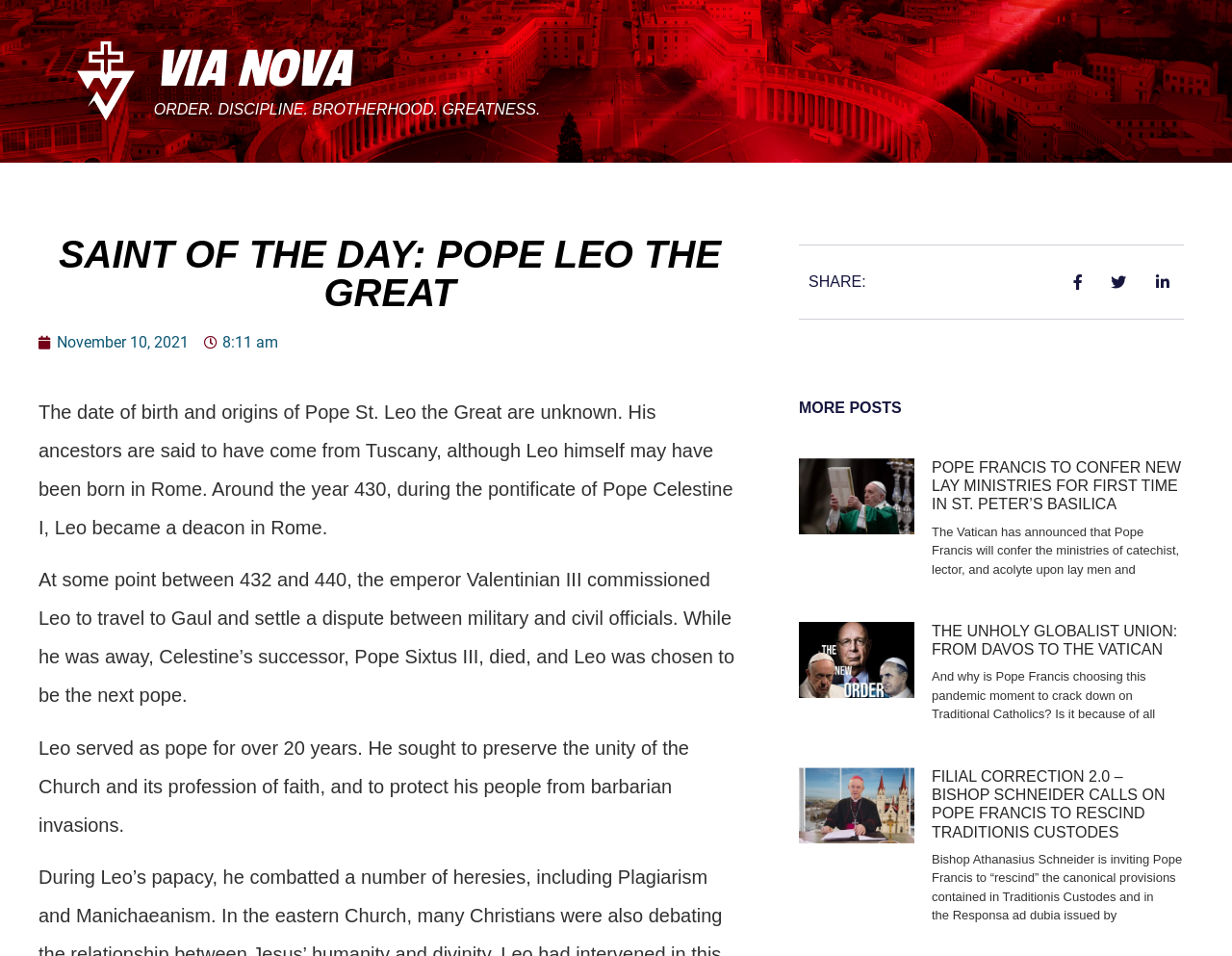Identify and provide the title of the webpage.

SAINT OF THE DAY: POPE LEO THE GREAT